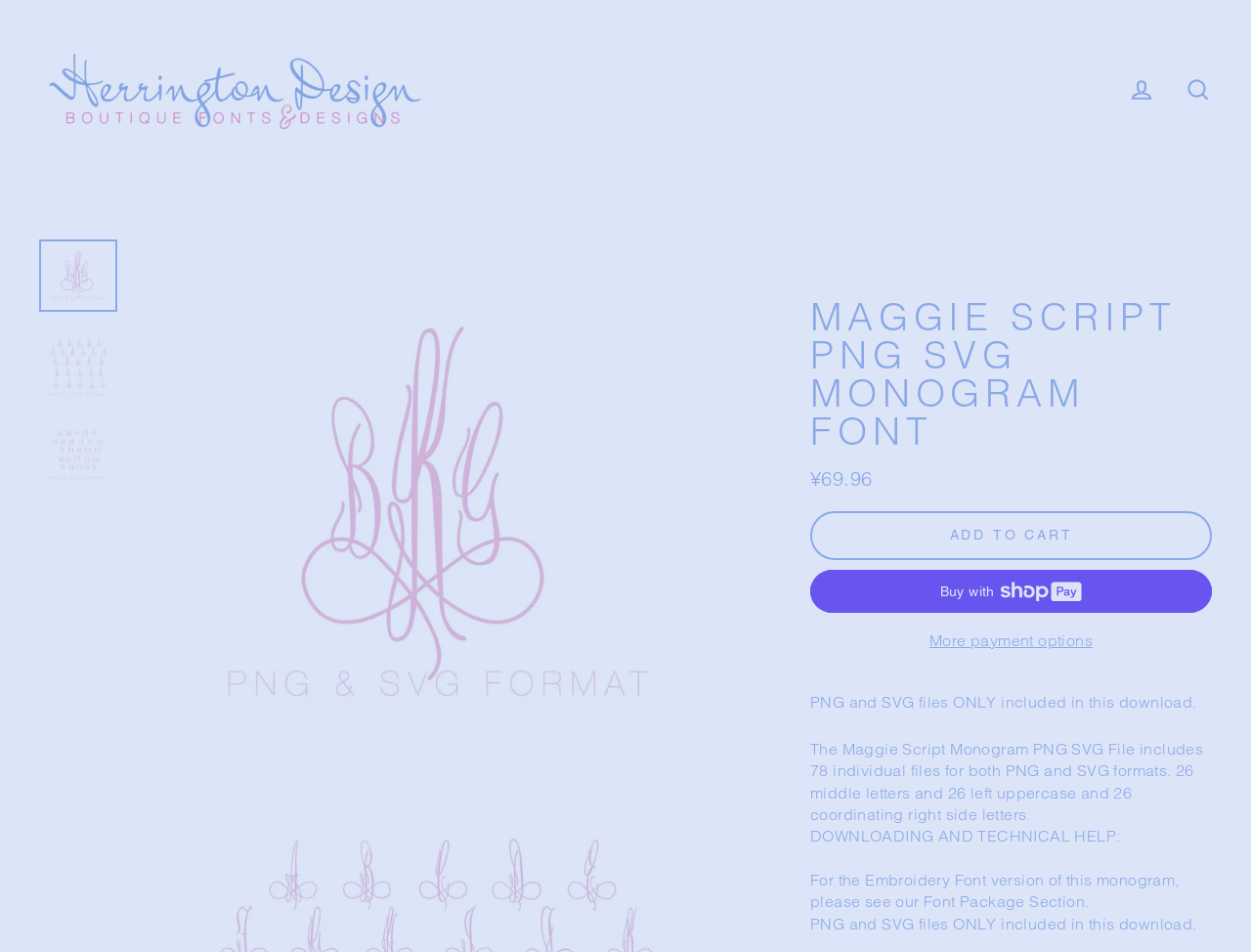What is the purpose of the 'Buy now with ShopPay' button?
Based on the image, provide a one-word or brief-phrase response.

To buy the font with ShopPay